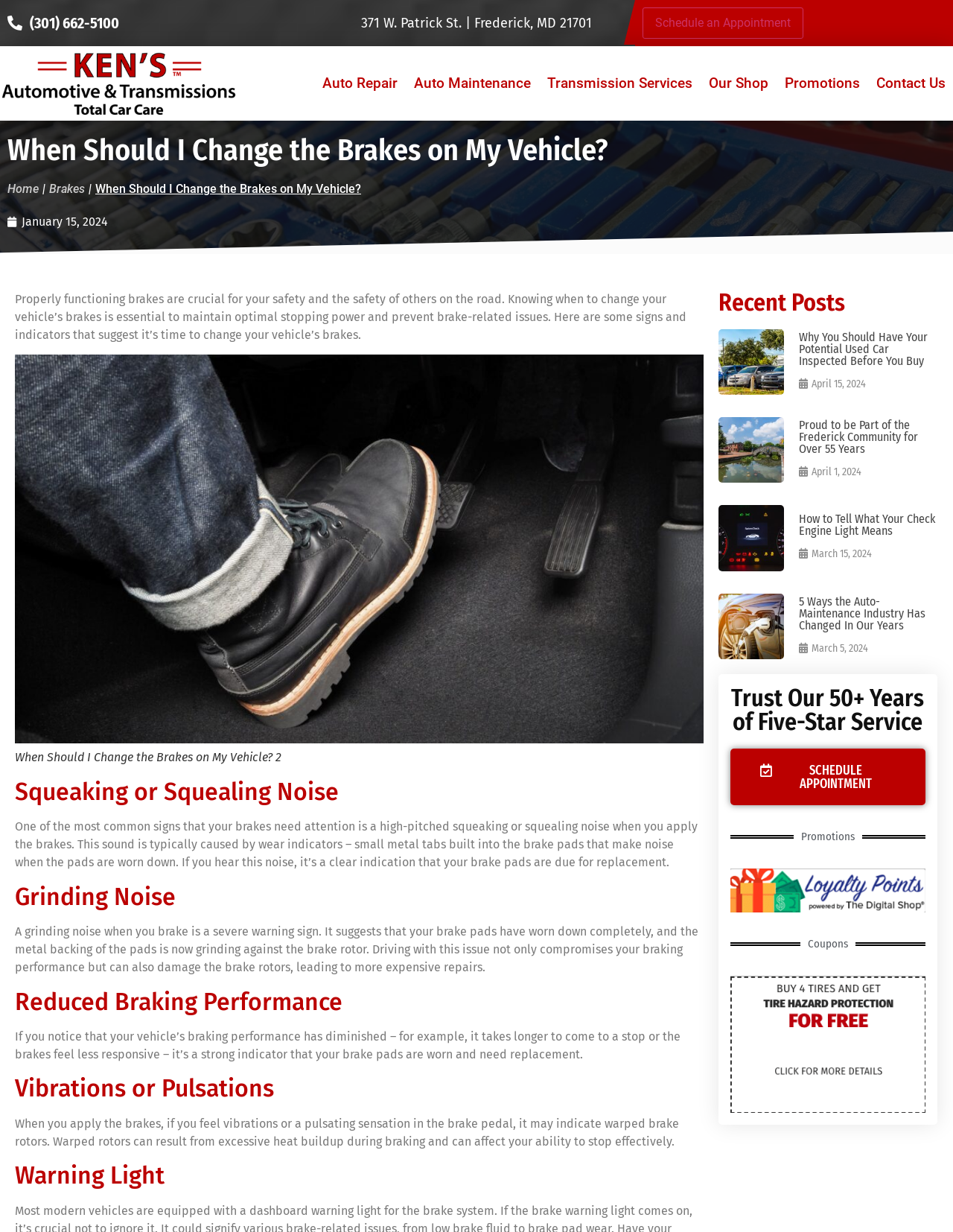How many signs of brake problems are mentioned in the article?
Look at the image and answer the question using a single word or phrase.

5